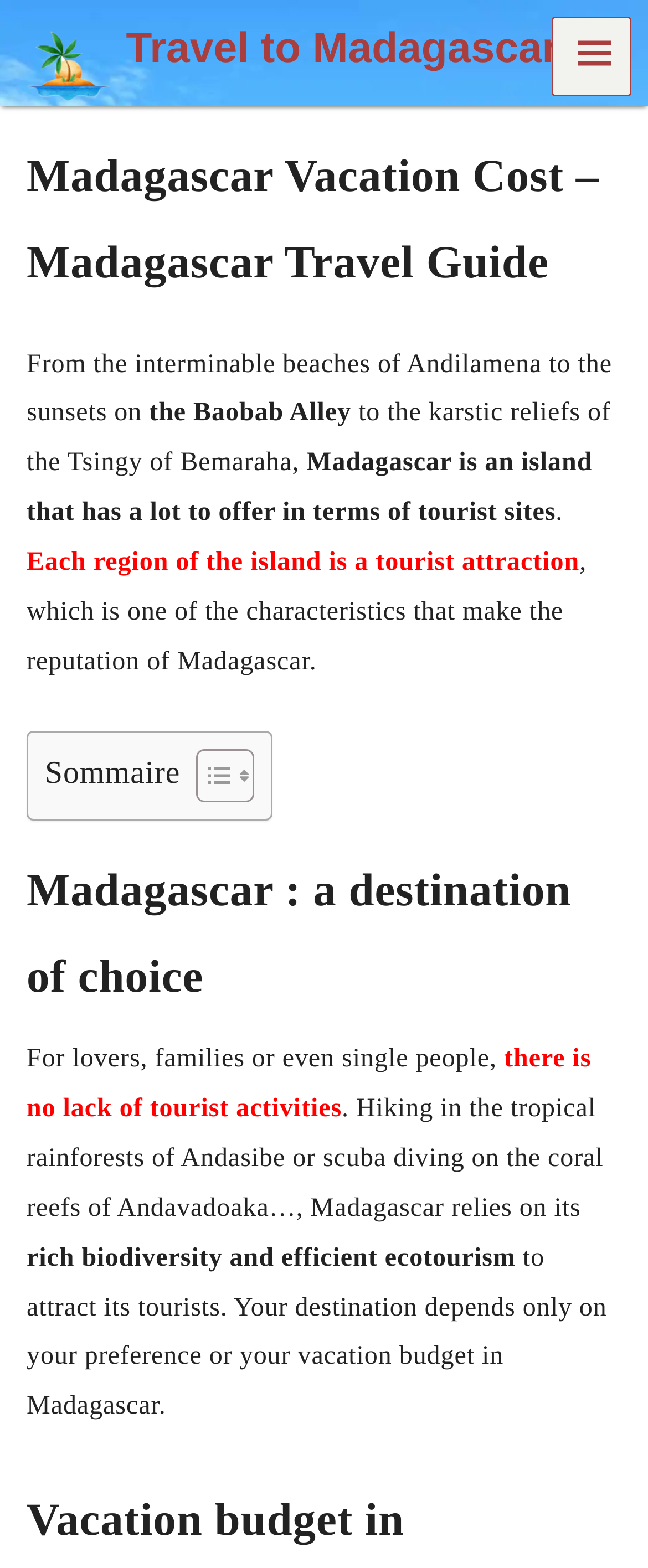What is the basis of ecotourism in Madagascar?
Examine the screenshot and reply with a single word or phrase.

Rich biodiversity